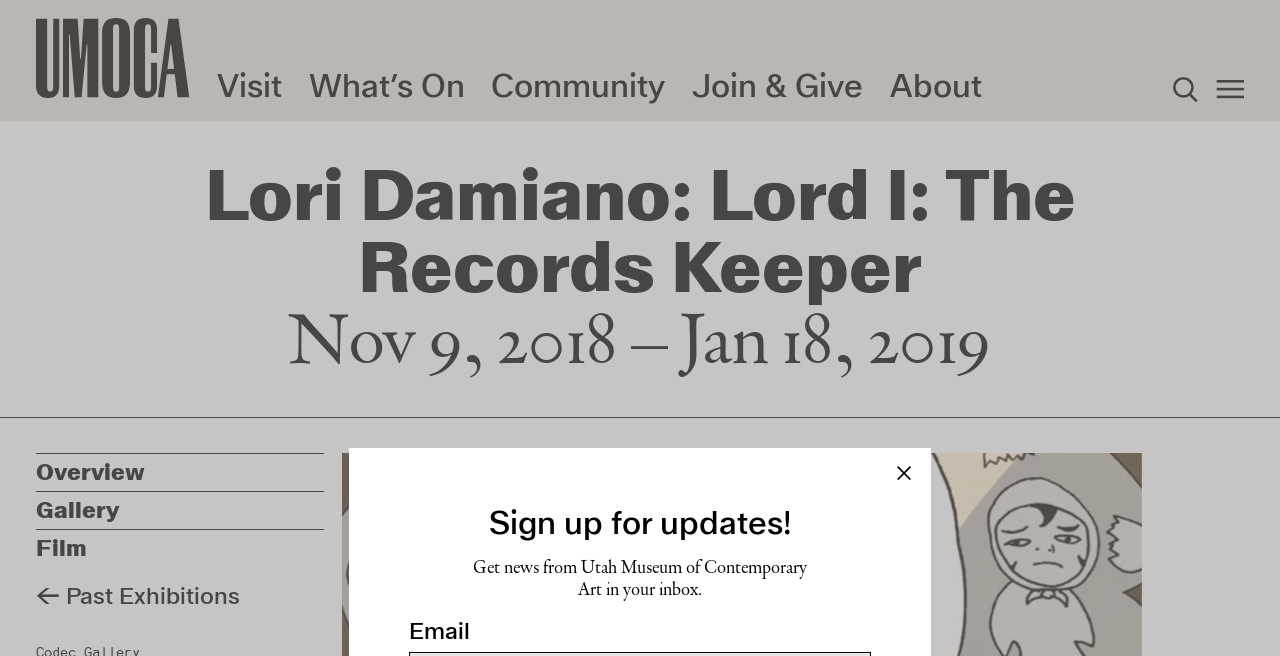Provide the bounding box coordinates for the UI element that is described by this text: "parent_node: Visit". The coordinates should be in the form of four float numbers between 0 and 1: [left, top, right, bottom].

[0.028, 0.027, 0.148, 0.157]